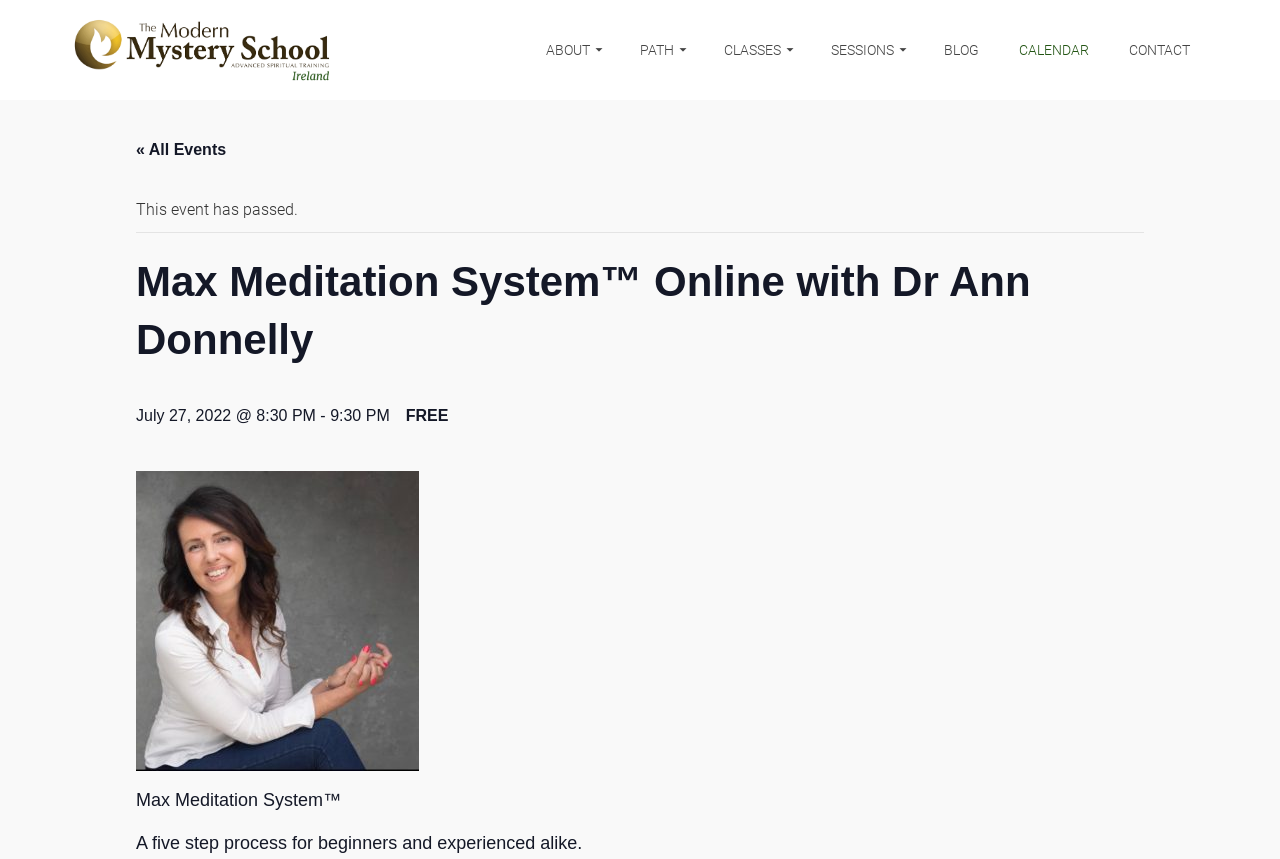Extract the main title from the webpage.

Max Meditation System™ Online with Dr Ann Donnelly